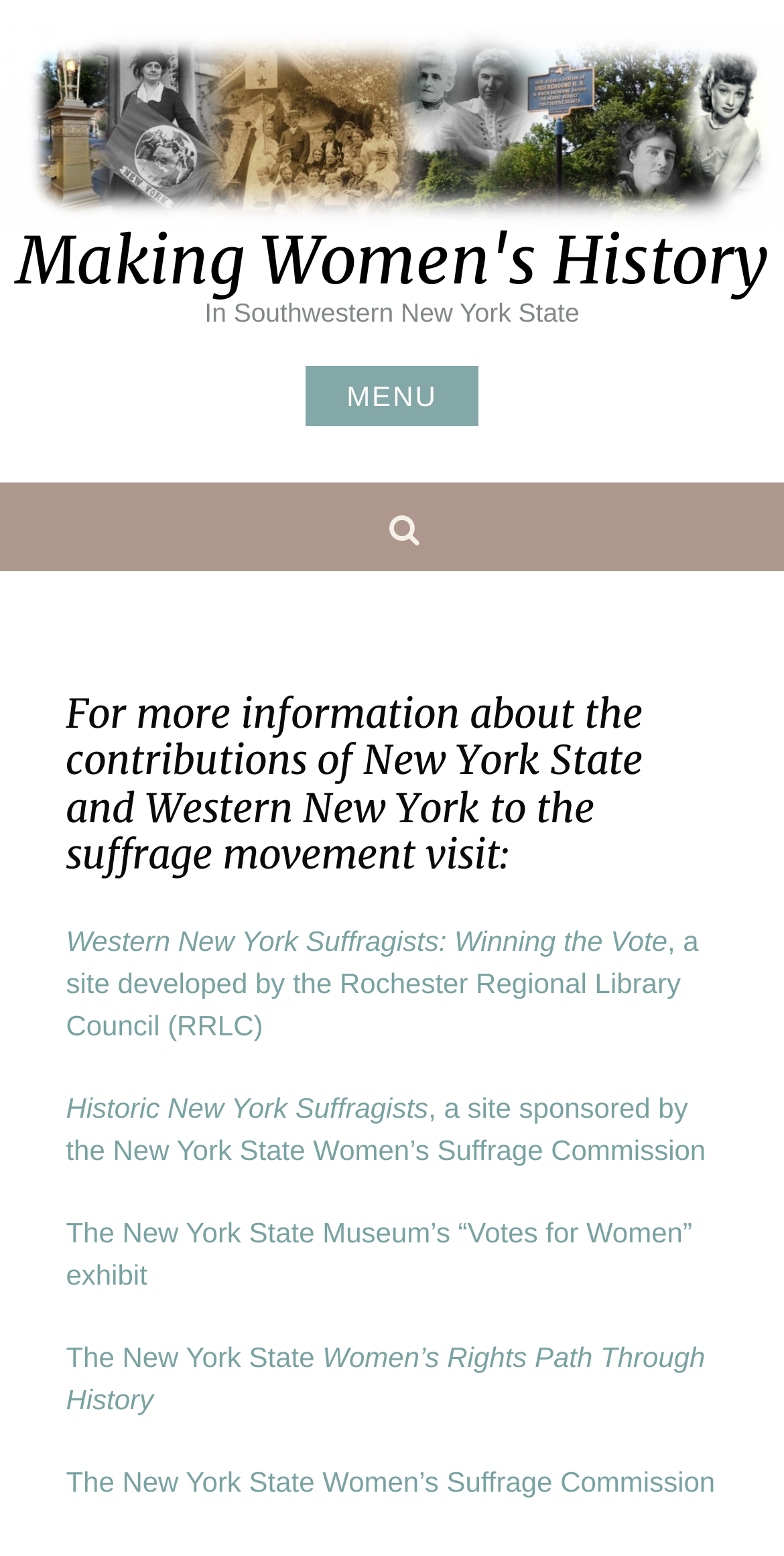Determine the bounding box coordinates of the clickable area required to perform the following instruction: "Call 909-450-8741". The coordinates should be represented as four float numbers between 0 and 1: [left, top, right, bottom].

None